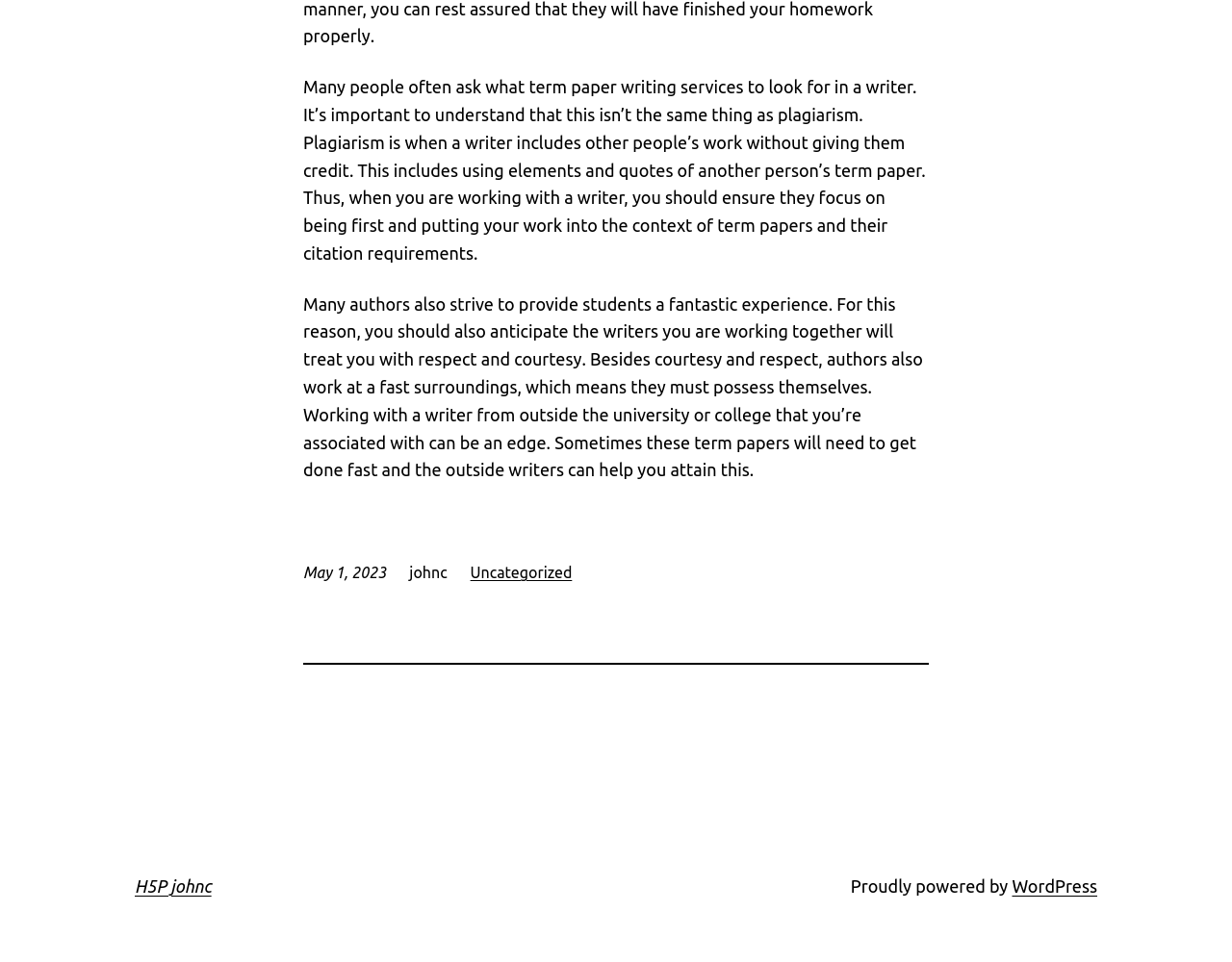Based on the description "WordPress", find the bounding box of the specified UI element.

[0.821, 0.911, 0.891, 0.931]